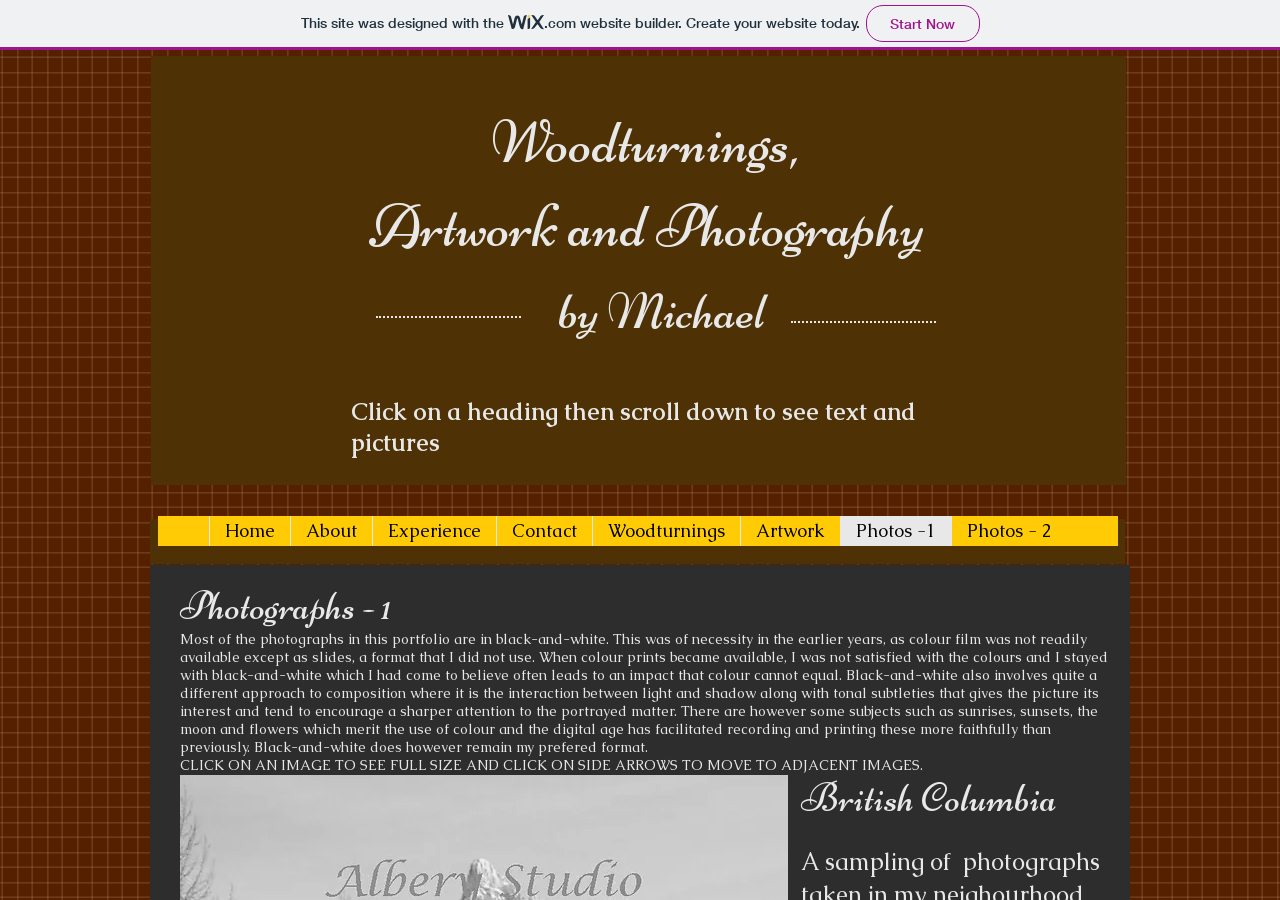Highlight the bounding box coordinates of the element that should be clicked to carry out the following instruction: "Go to 'Photos - 2' page". The coordinates must be given as four float numbers ranging from 0 to 1, i.e., [left, top, right, bottom].

[0.743, 0.573, 0.834, 0.606]